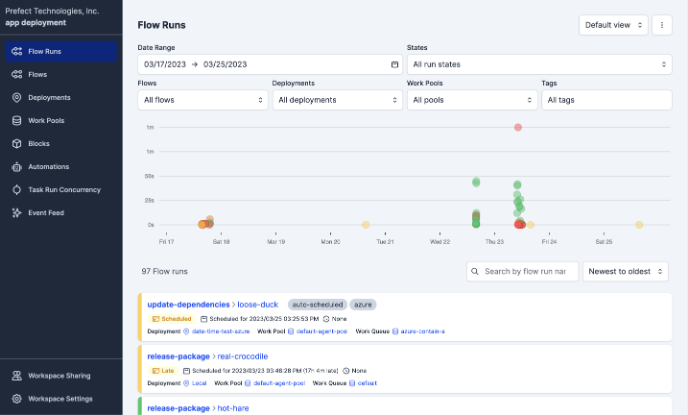What does the y-axis of the graph represent?
Identify the answer in the screenshot and reply with a single word or phrase.

Run counts